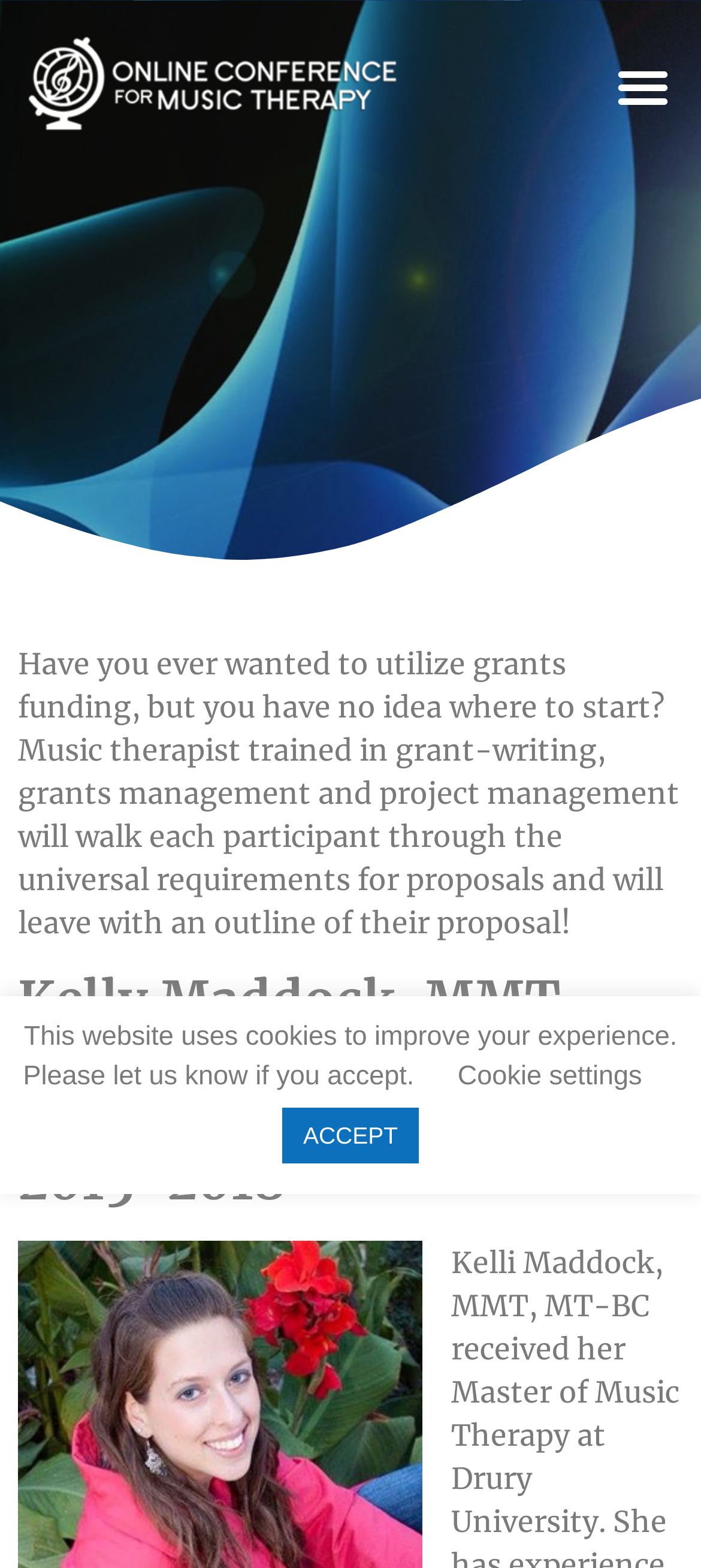What is the topic of the proposal outline?
Using the image, answer in one word or phrase.

Grants funding